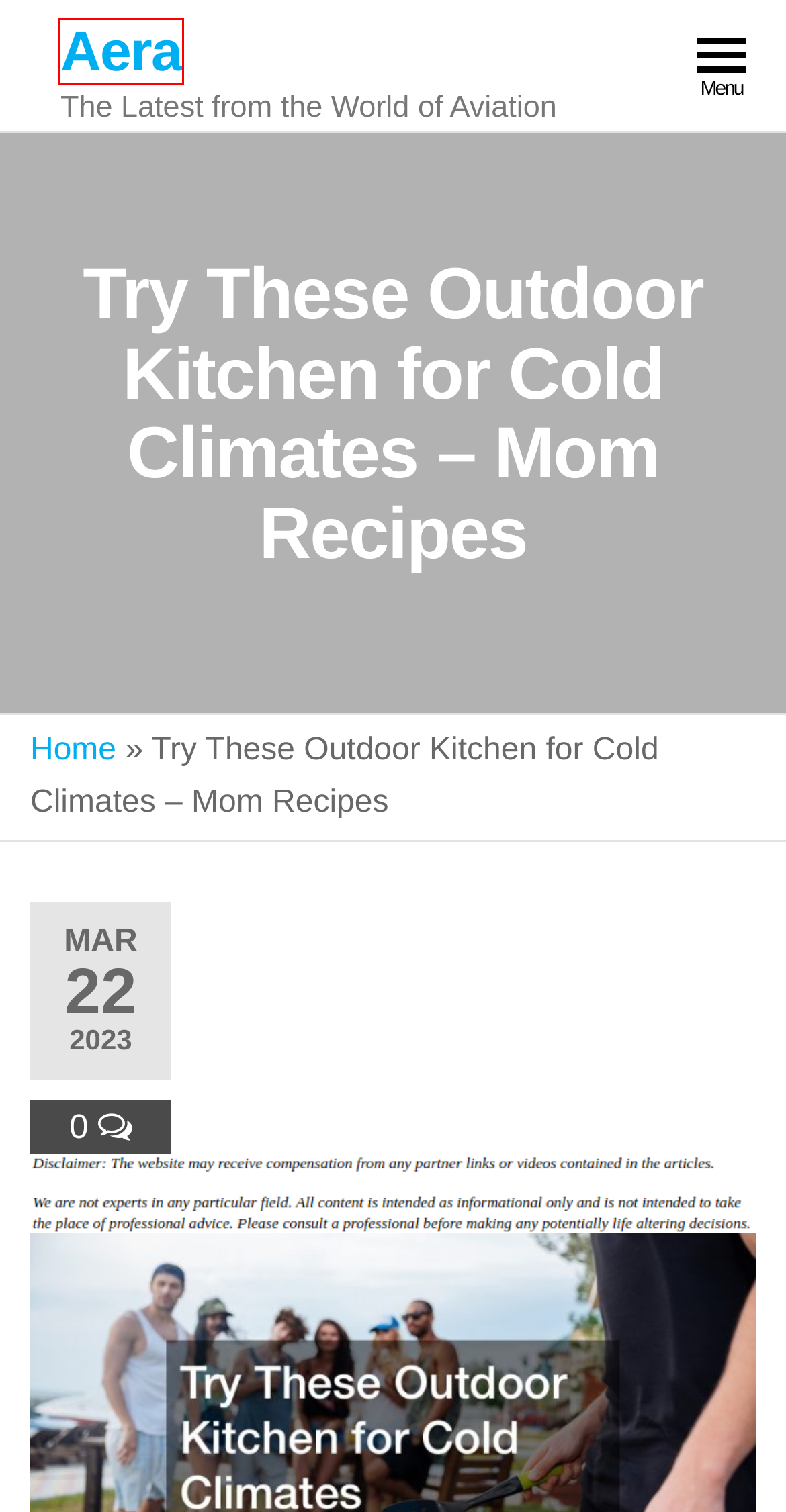Review the screenshot of a webpage containing a red bounding box around an element. Select the description that best matches the new webpage after clicking the highlighted element. The options are:
A. June 2022 - Aera
B. March 21, 2023 - Aera
C. May 2021 - Aera
D. May 2022 - Aera
E. September 2021 - Aera
F. March 2023 - Aera
G. March 9, 2023 - Aera
H. Aera - The Latest from the World of Aviation

H